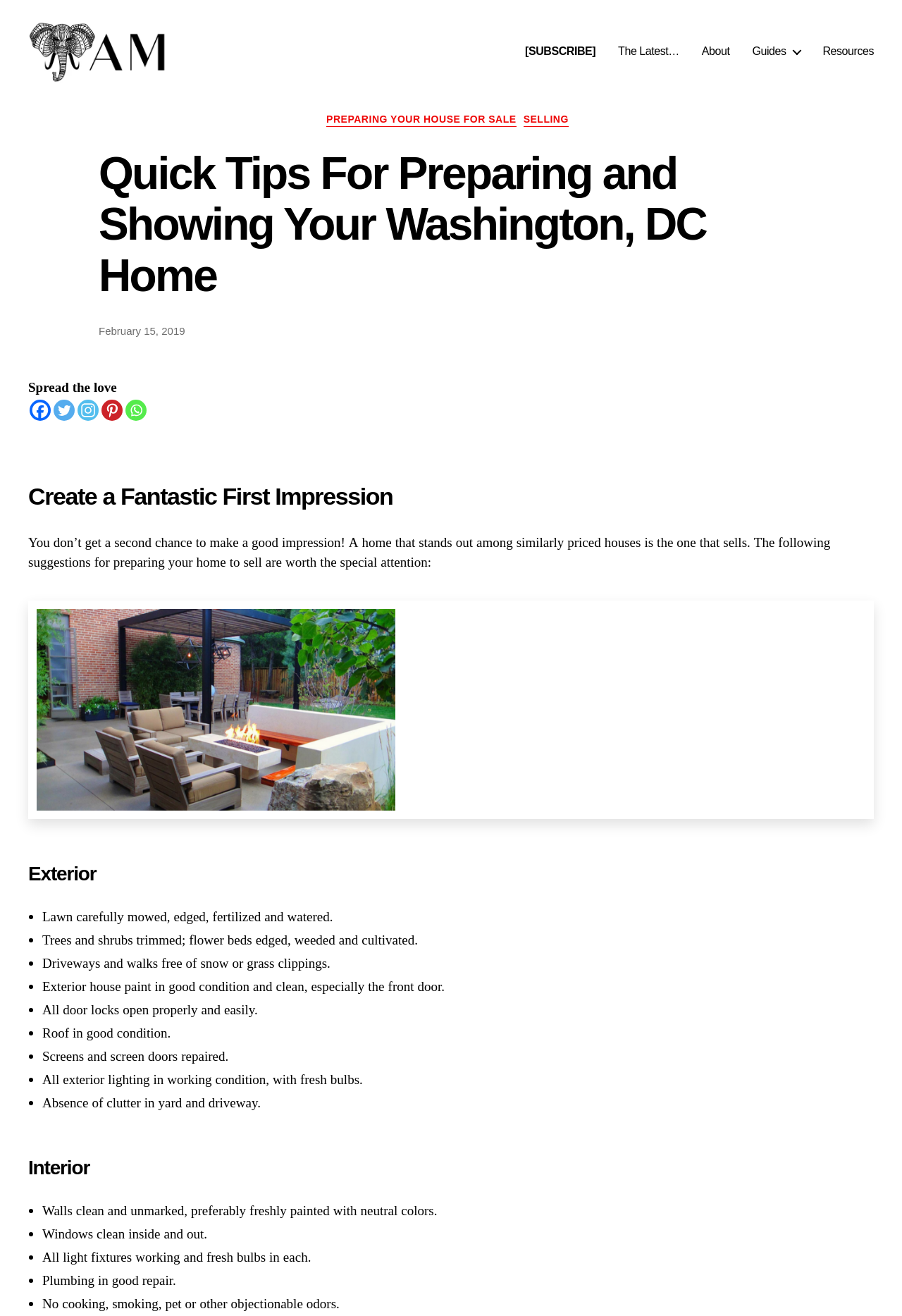How many sections are there in the house preparation guide?
Please provide a detailed and comprehensive answer to the question.

I counted the sections titled 'Exterior' and 'Interior', which provide tips for preparing the outside and inside of a house for sale.